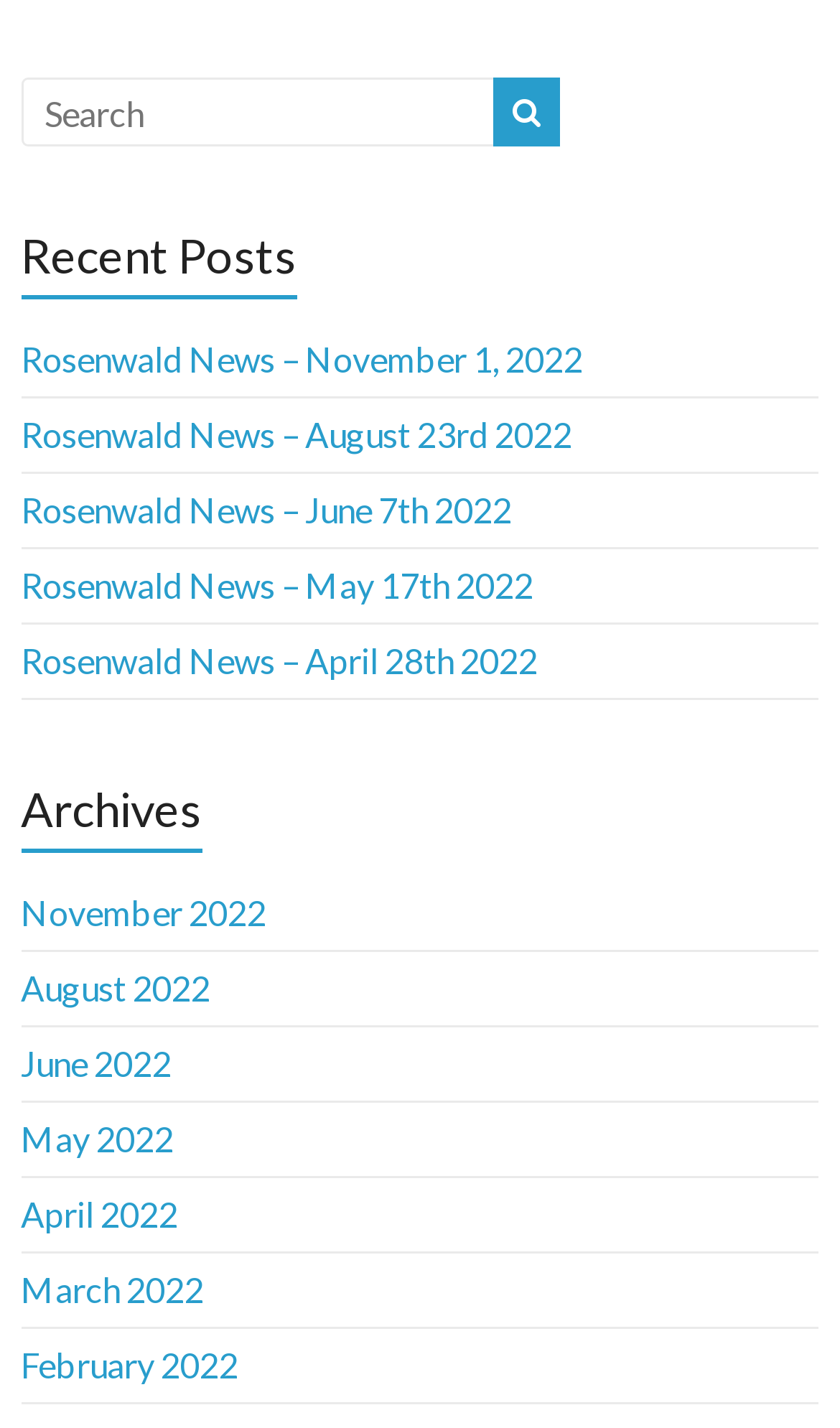Find the bounding box coordinates of the clickable region needed to perform the following instruction: "search for something". The coordinates should be provided as four float numbers between 0 and 1, i.e., [left, top, right, bottom].

[0.025, 0.055, 0.595, 0.103]